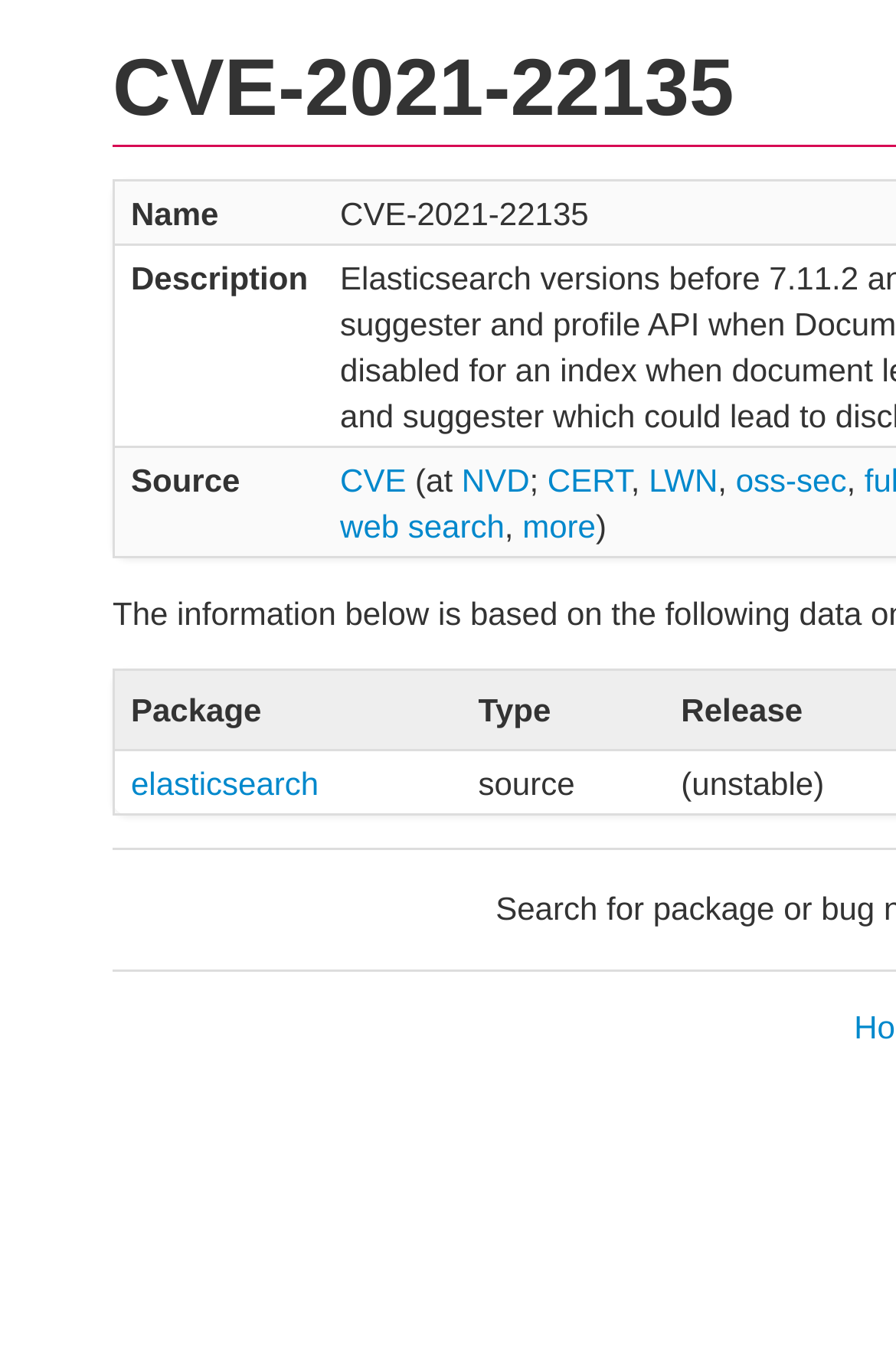Locate the UI element described as follows: "web search". Return the bounding box coordinates as four float numbers between 0 and 1 in the order [left, top, right, bottom].

[0.38, 0.37, 0.563, 0.397]